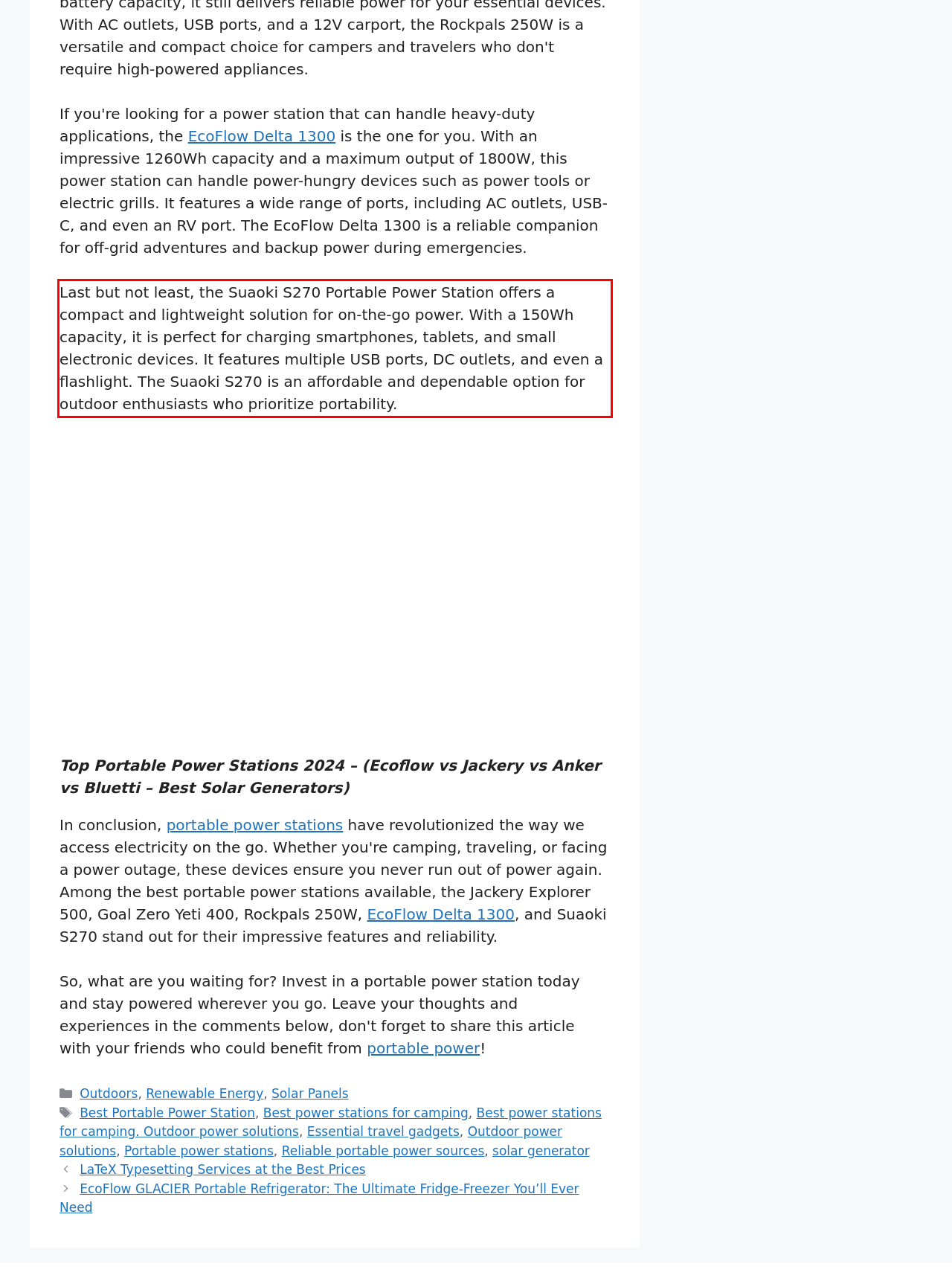Given the screenshot of the webpage, identify the red bounding box, and recognize the text content inside that red bounding box.

Last but not least, the Suaoki S270 Portable Power Station offers a compact and lightweight solution for on-the-go power. With a 150Wh capacity, it is perfect for charging smartphones, tablets, and small electronic devices. It features multiple USB ports, DC outlets, and even a flashlight. The Suaoki S270 is an affordable and dependable option for outdoor enthusiasts who prioritize portability.